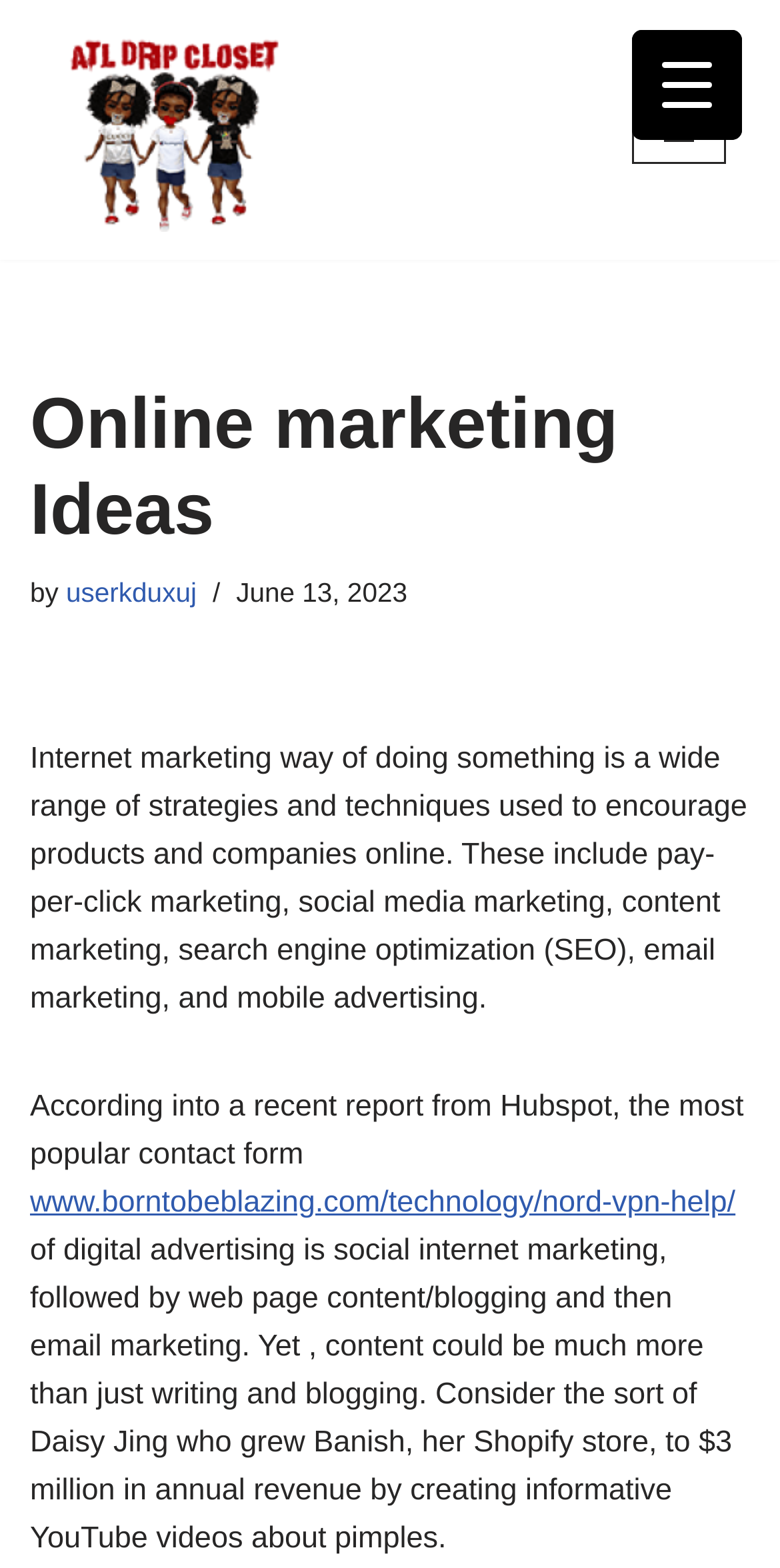What is the date of the webpage's publication?
Please provide a comprehensive answer based on the visual information in the image.

The date of the webpage's publication is mentioned as 'June 13, 2023' in the navigation menu section, which provides information about when the webpage was published.